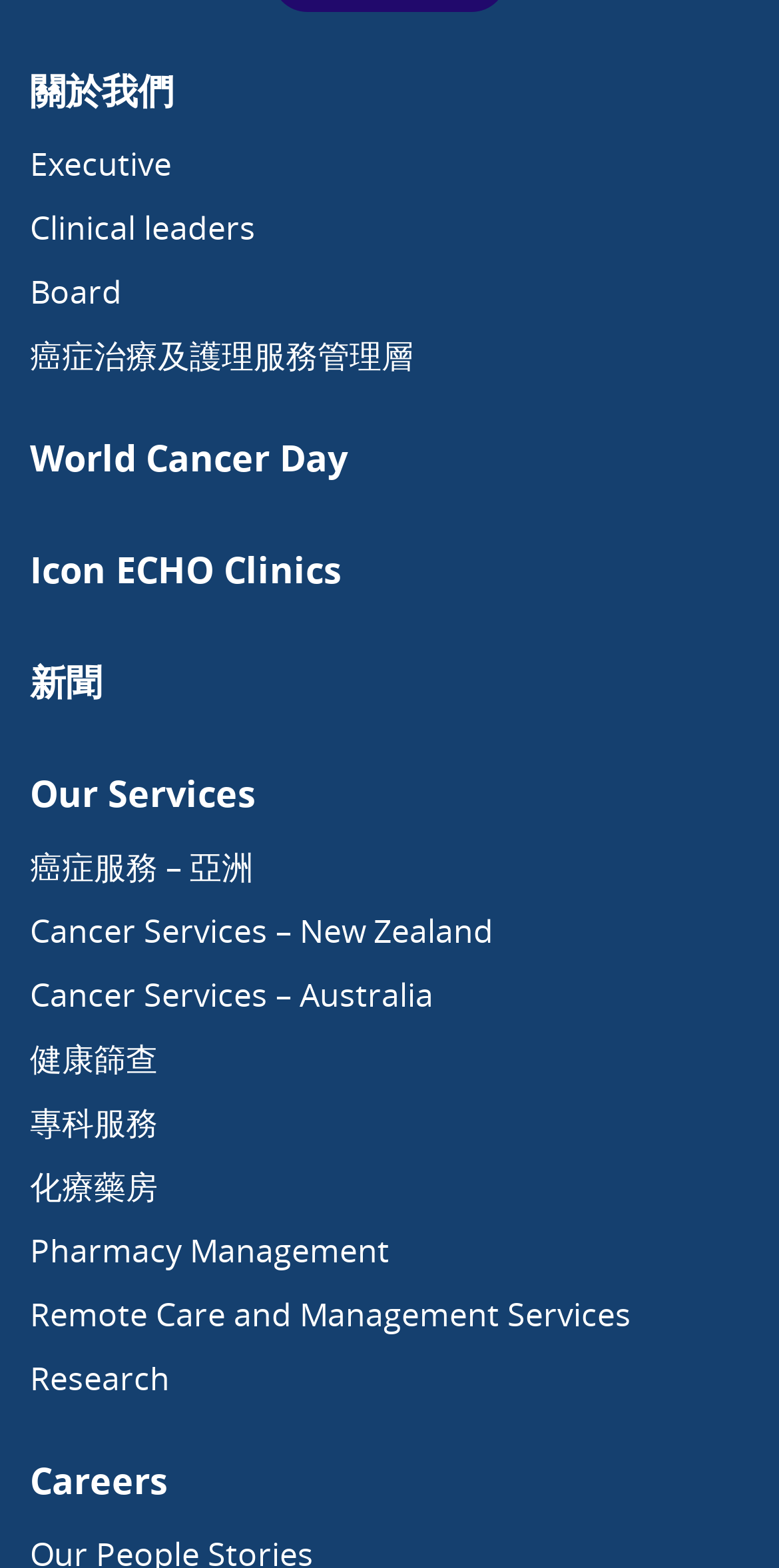Show the bounding box coordinates for the HTML element as described: "Cancer Services – New Zealand".

[0.038, 0.58, 0.962, 0.614]